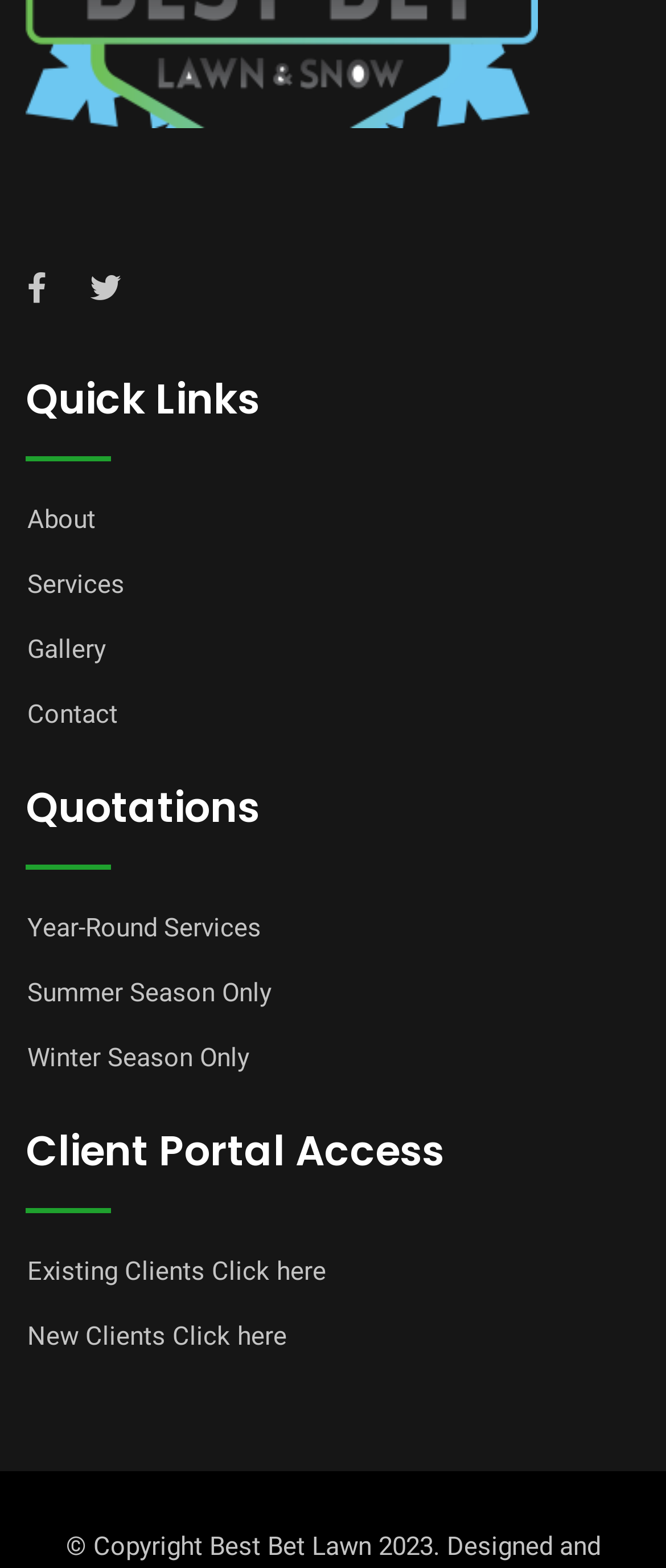Determine the bounding box coordinates of the clickable element to complete this instruction: "Learn about optimization". Provide the coordinates in the format of four float numbers between 0 and 1, [left, top, right, bottom].

None